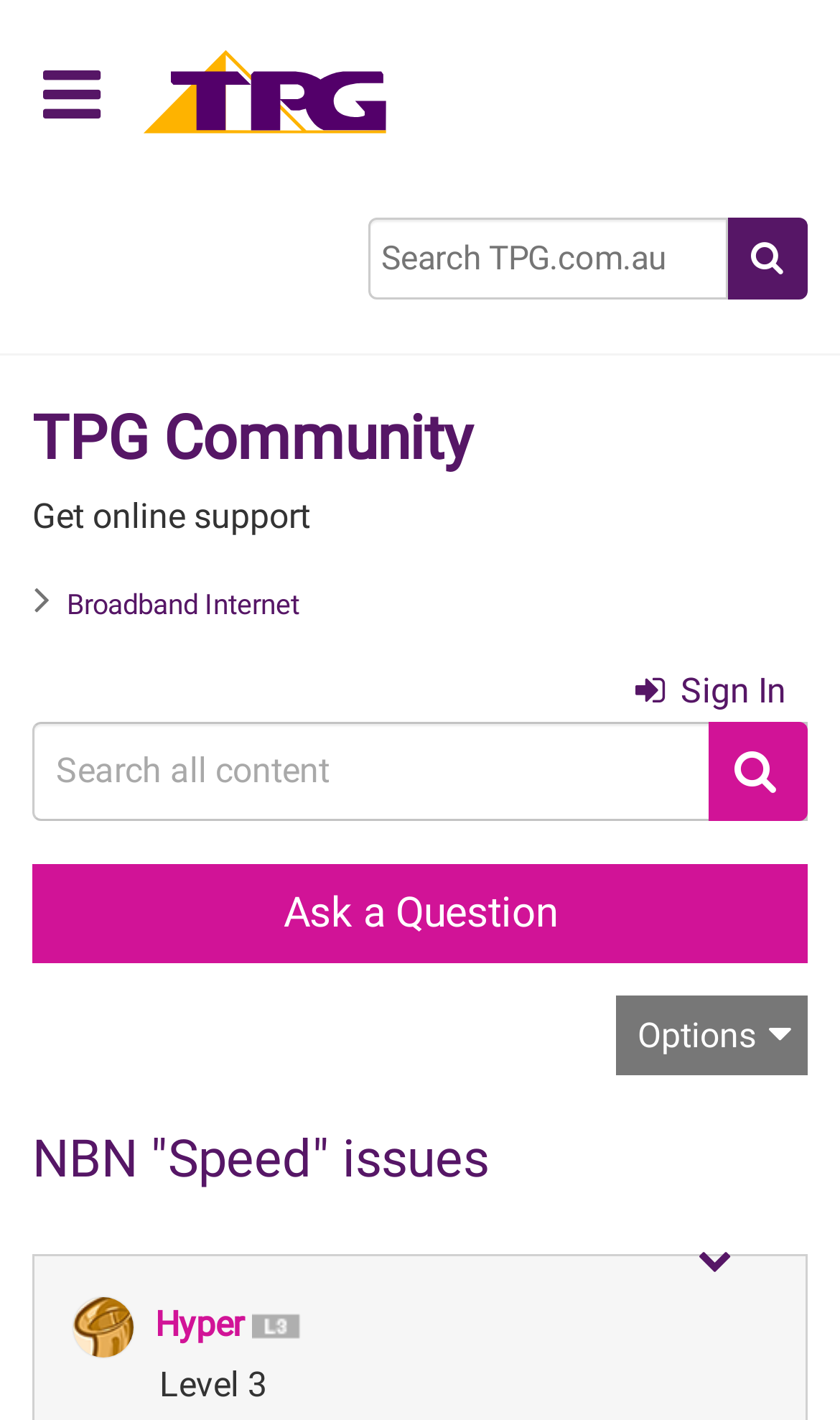Please specify the bounding box coordinates for the clickable region that will help you carry out the instruction: "Ask a question".

[0.038, 0.608, 0.962, 0.678]